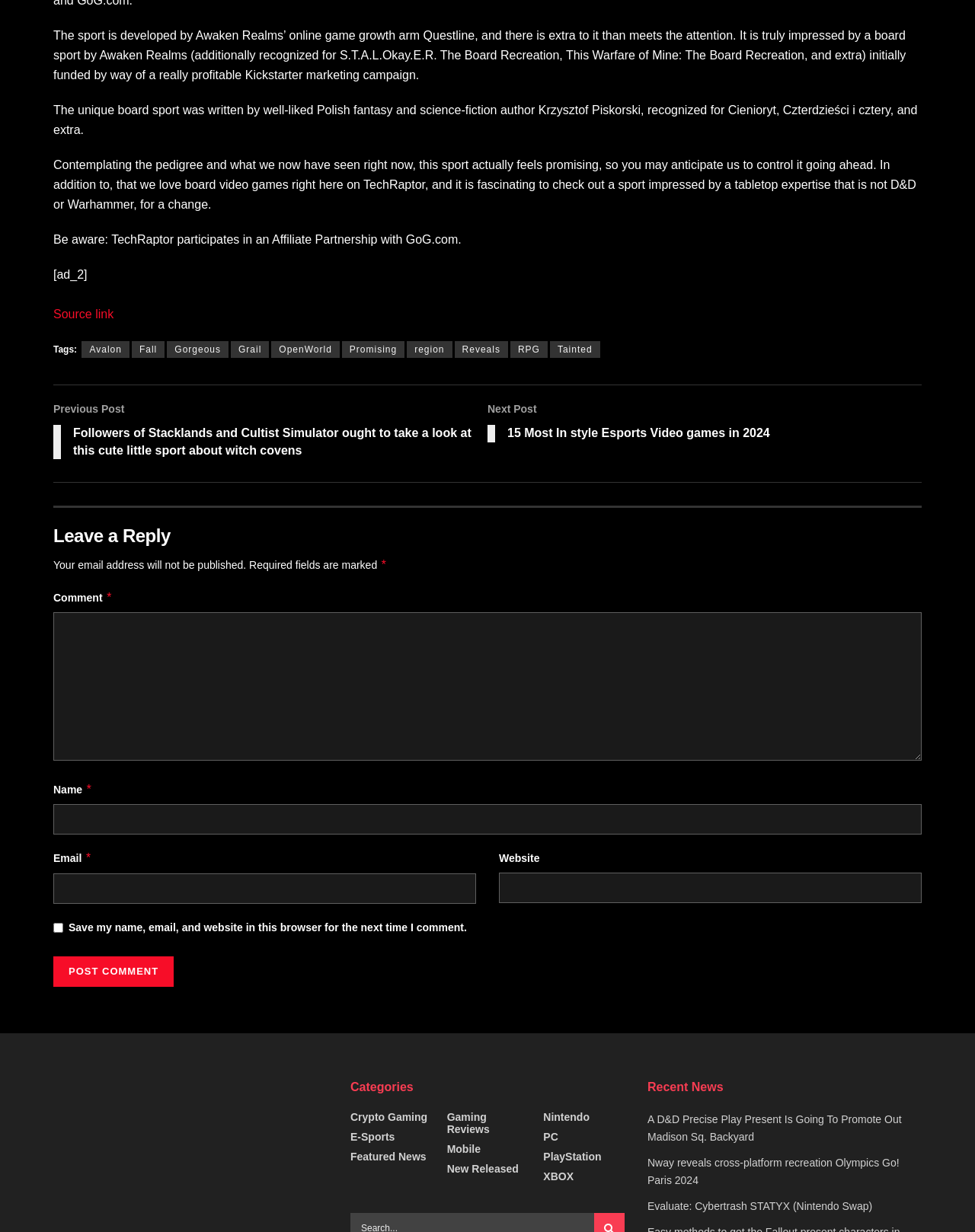Find and specify the bounding box coordinates that correspond to the clickable region for the instruction: "Click on the 'Source link'".

[0.055, 0.25, 0.117, 0.26]